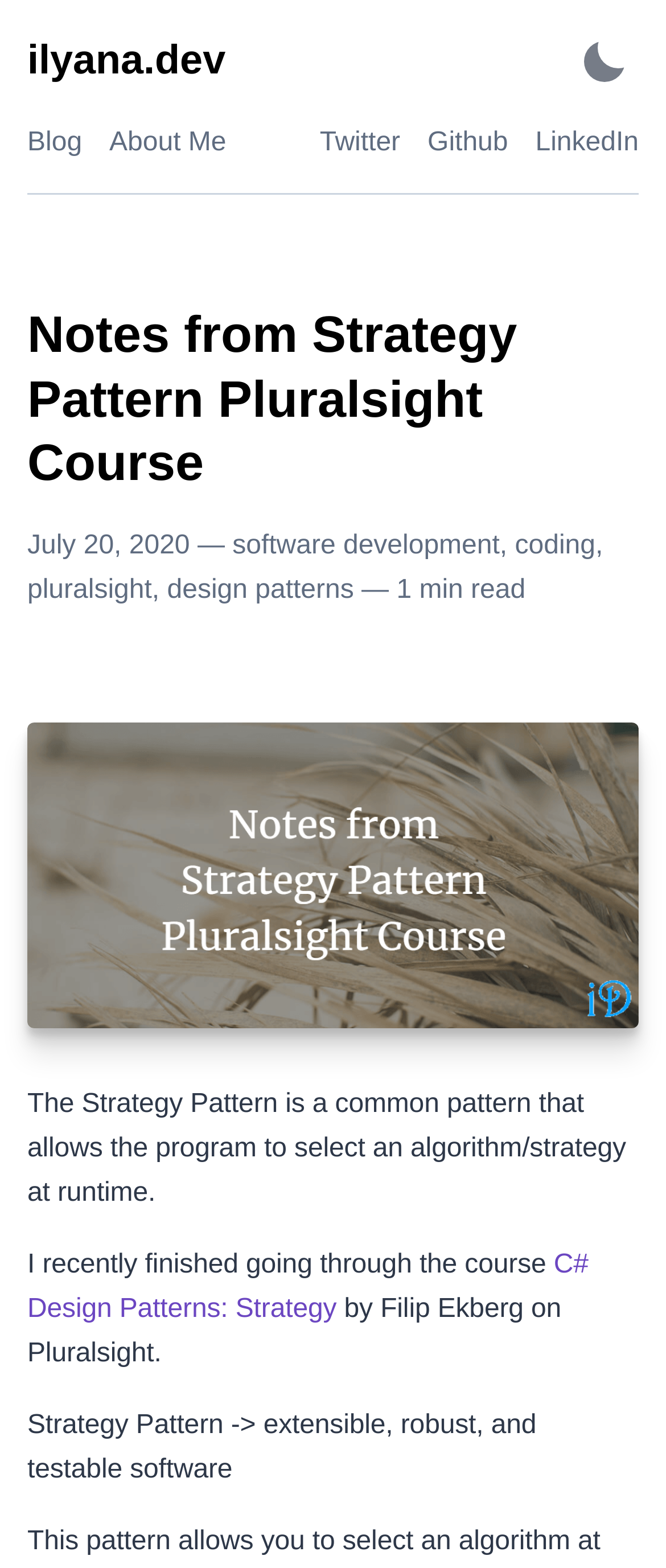What is the bounding box coordinate of the image?
Refer to the image and answer the question using a single word or phrase.

[0.041, 0.46, 0.959, 0.655]